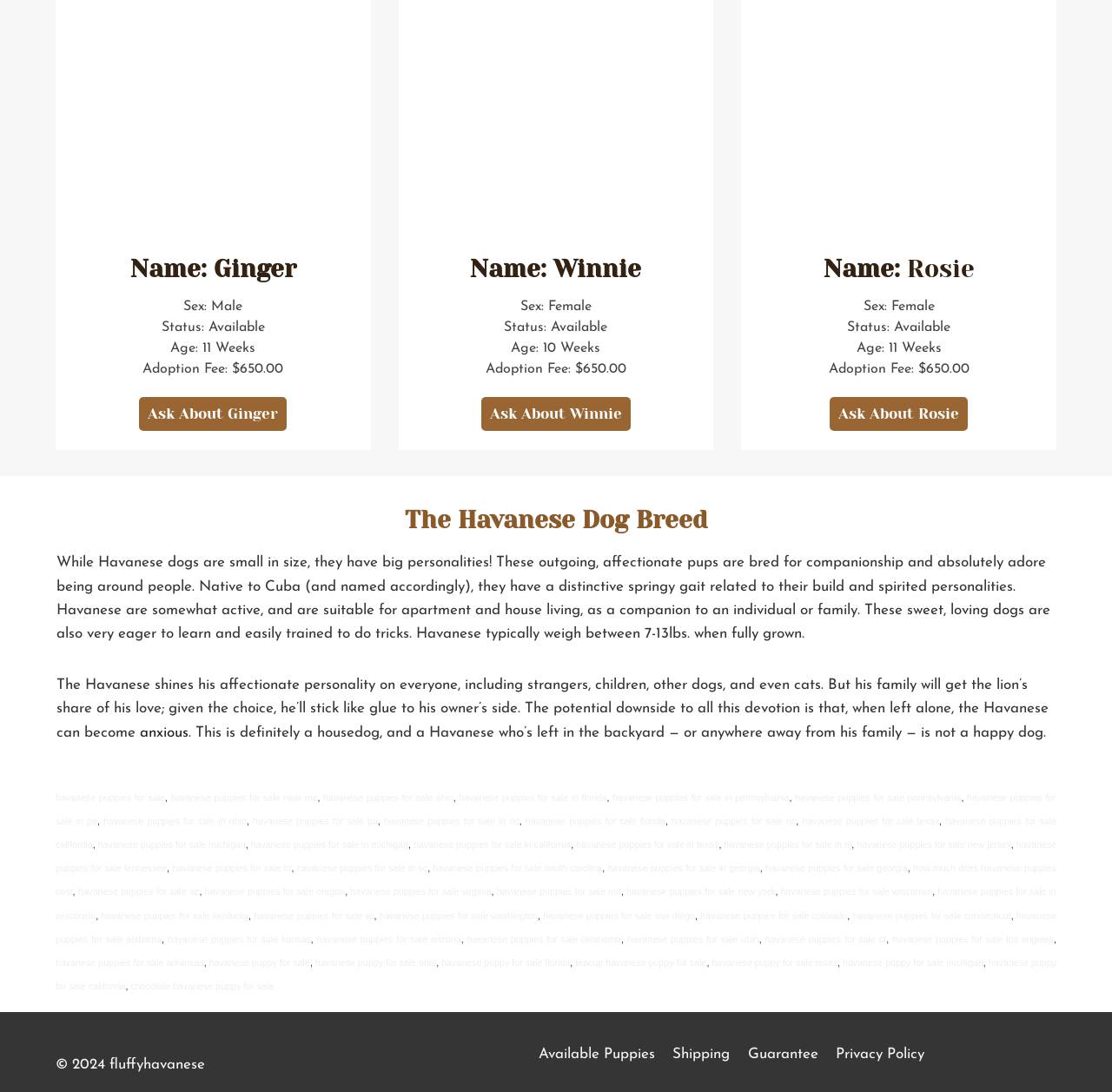What is the name of the first dog?
Answer the question with detailed information derived from the image.

The first dog's name is 'Ginger' as indicated by the heading 'Name: Ginger' at the top of the webpage.